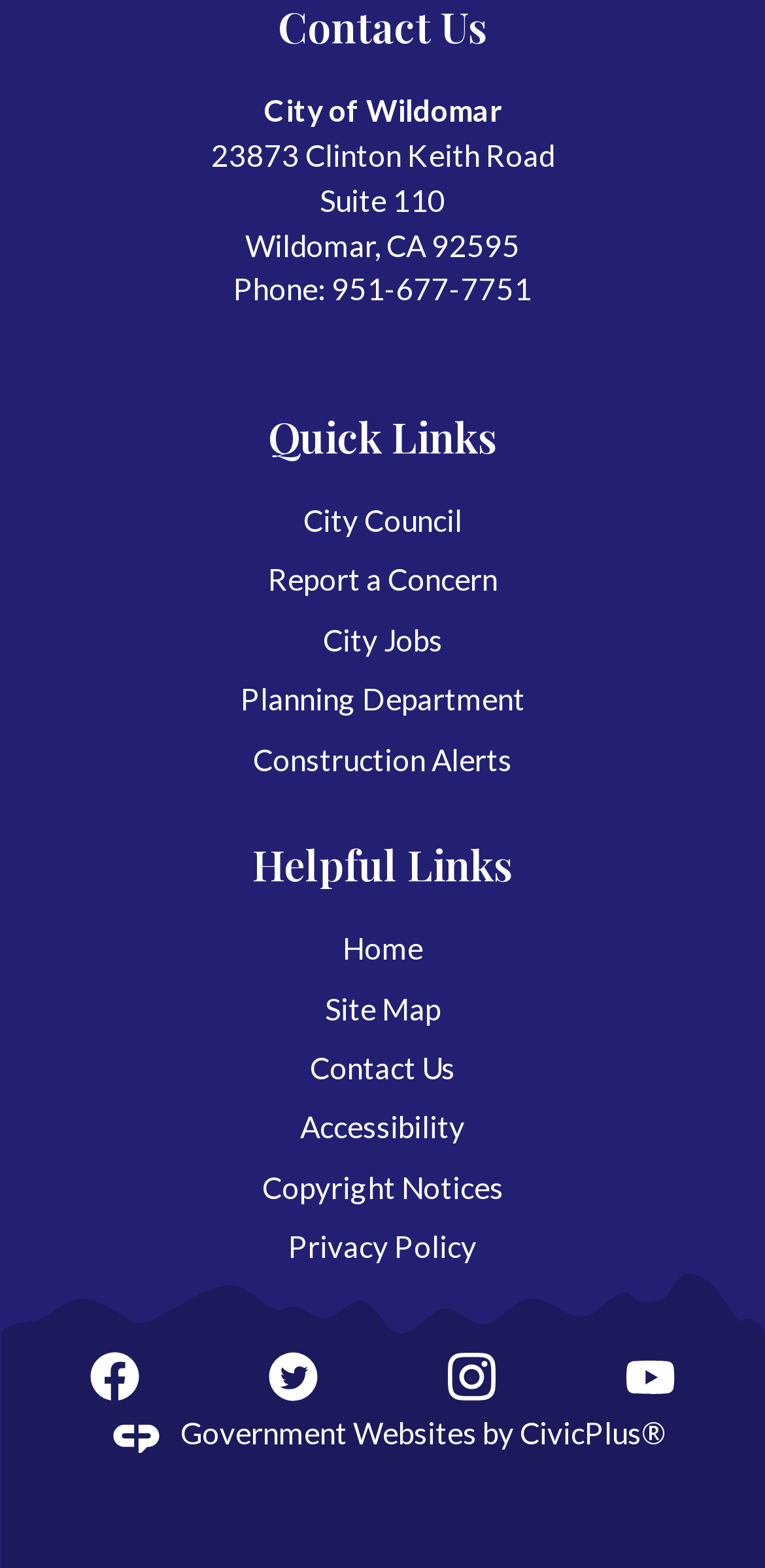Find and indicate the bounding box coordinates of the region you should select to follow the given instruction: "Click on City Council".

[0.396, 0.32, 0.604, 0.343]